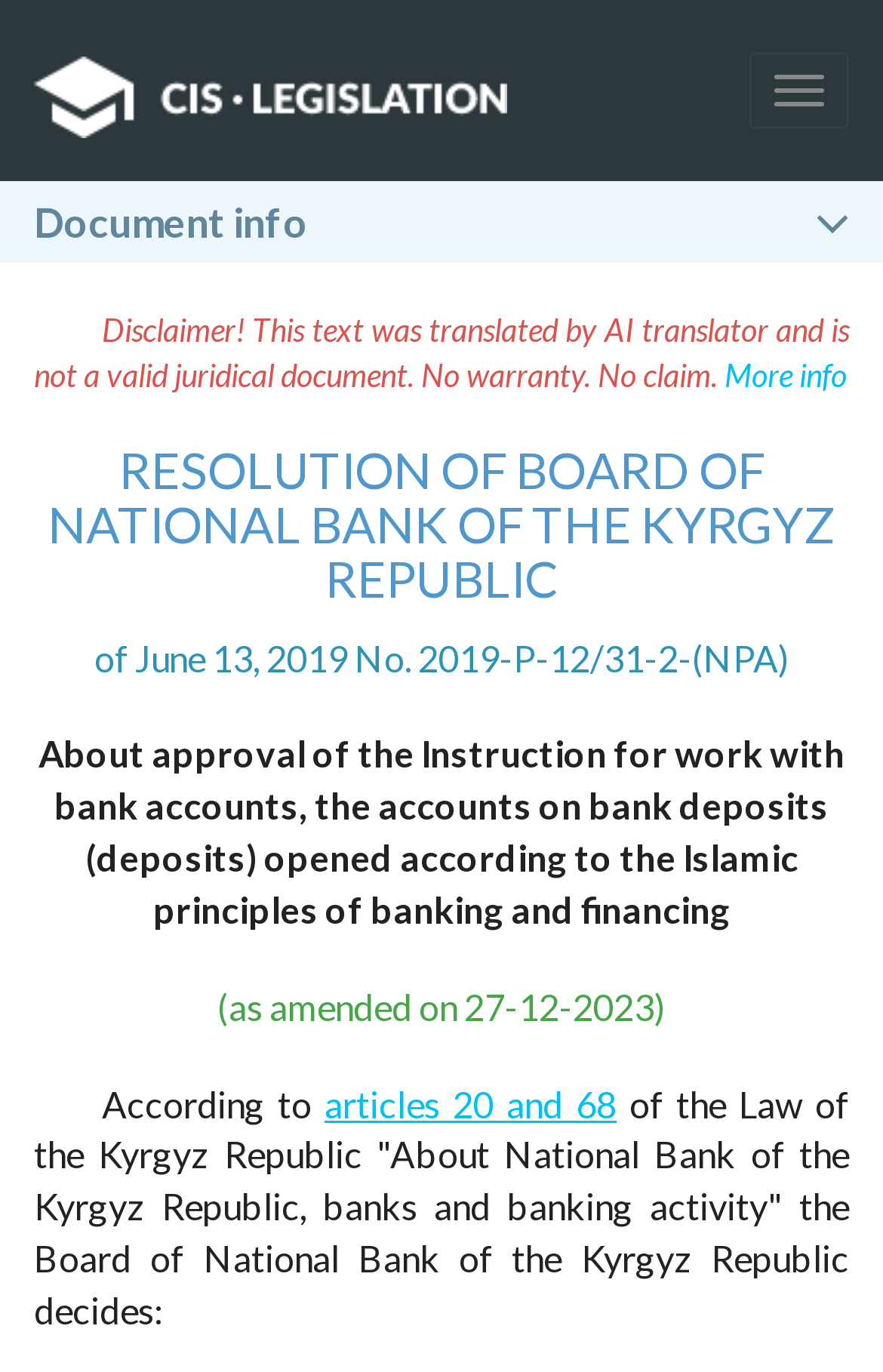Provide the bounding box coordinates of the HTML element this sentence describes: "More info". The bounding box coordinates consist of four float numbers between 0 and 1, i.e., [left, top, right, bottom].

[0.821, 0.259, 0.959, 0.287]